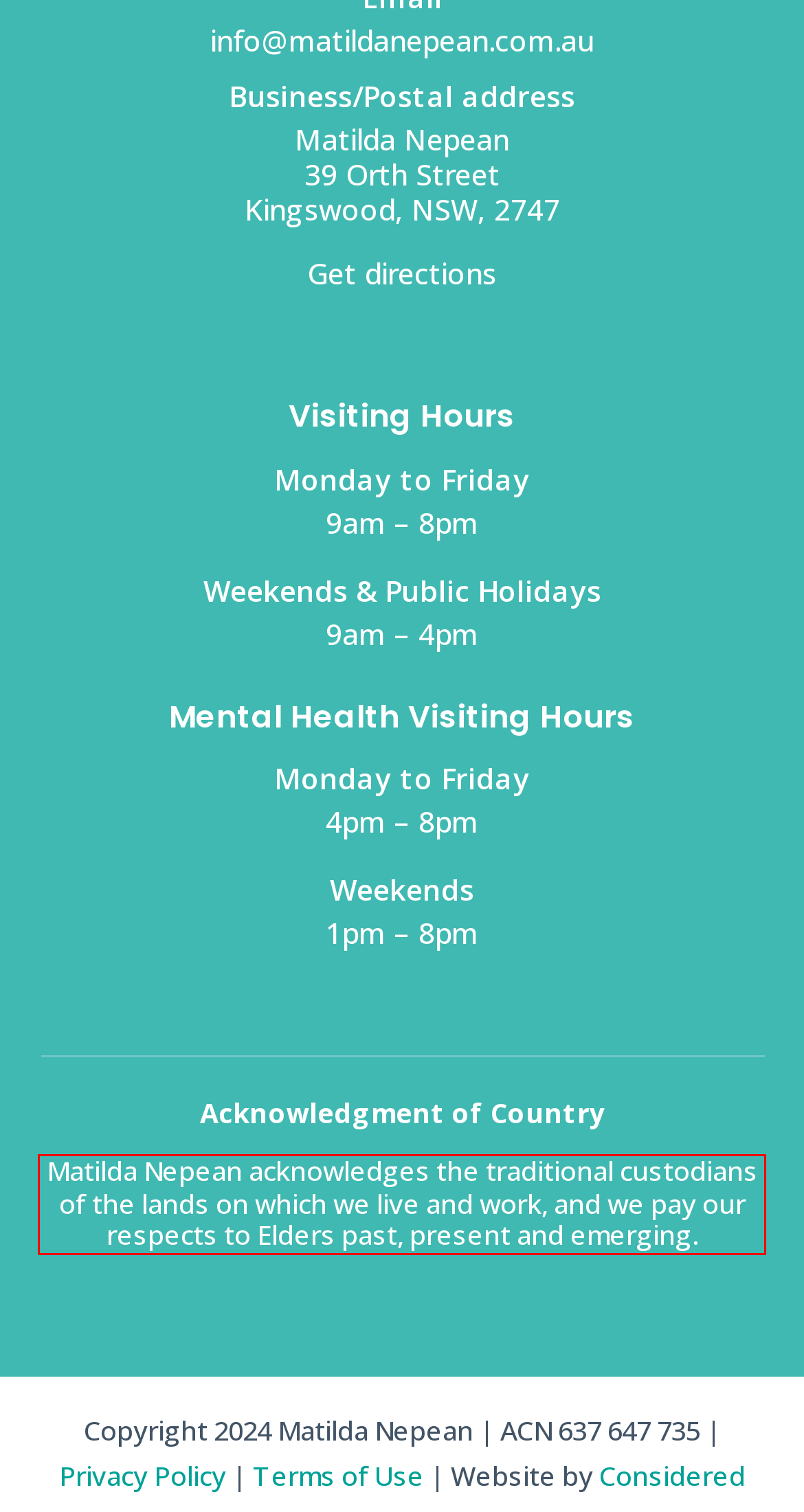Given a screenshot of a webpage with a red bounding box, please identify and retrieve the text inside the red rectangle.

Matilda Nepean acknowledges the traditional custodians of the lands on which we live and work, and we pay our respects to Elders past, present and emerging.